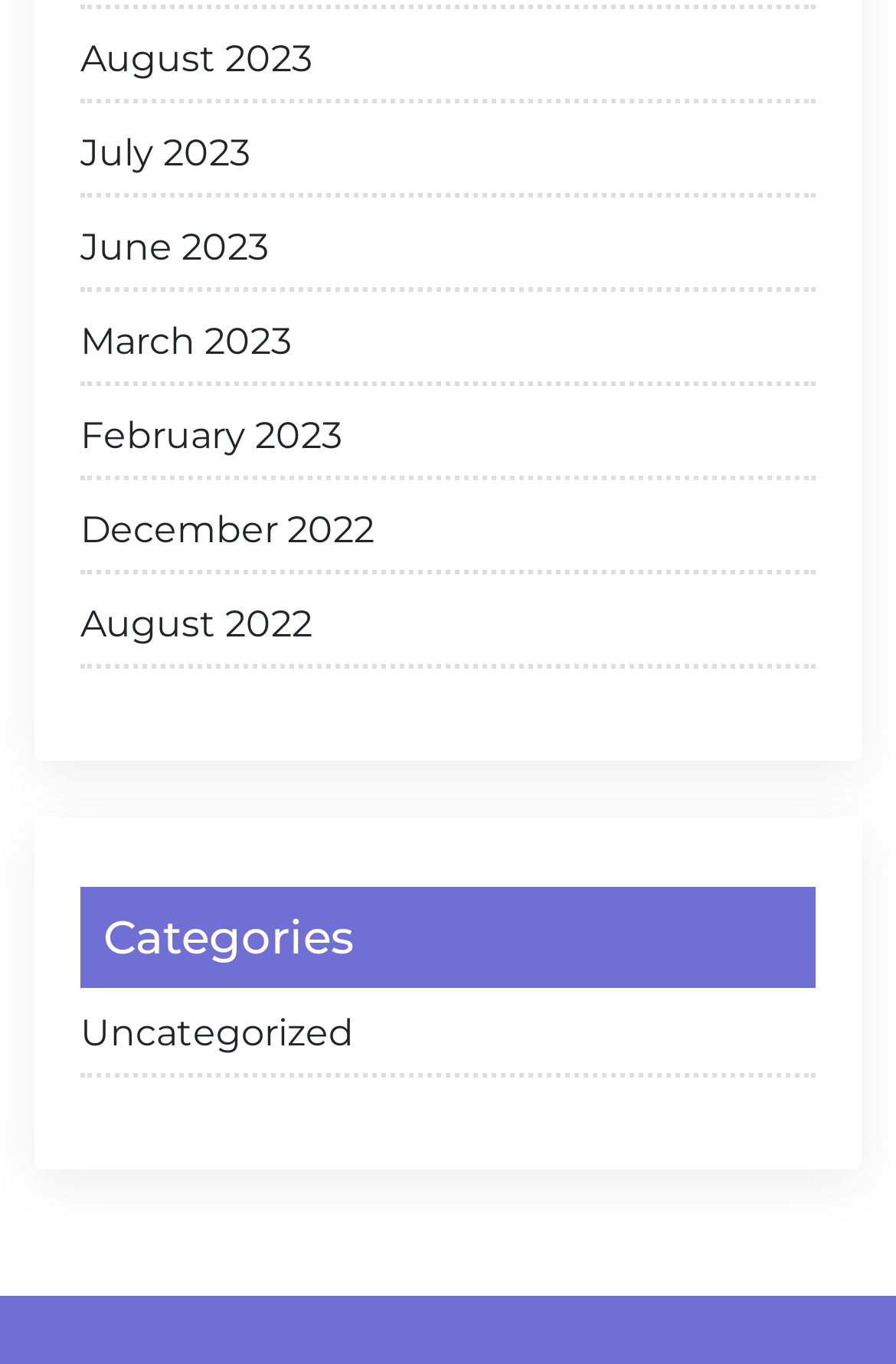How many categories are there?
Please provide a comprehensive answer based on the details in the screenshot.

I found a heading element labeled 'Categories' and a single link labeled 'Uncategorized' below it, which suggests there is only one category.